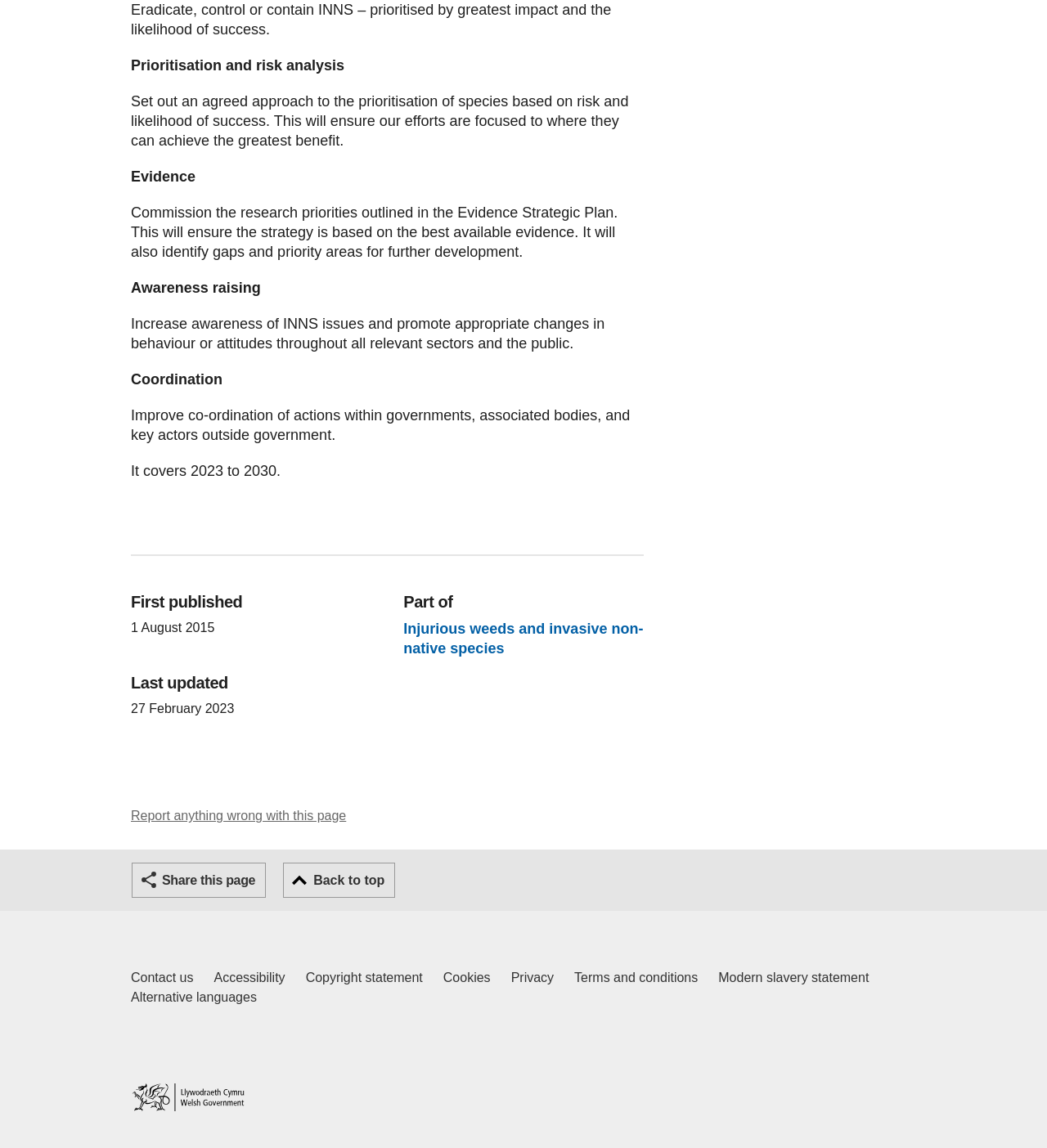Find the bounding box coordinates of the element I should click to carry out the following instruction: "Go back to top".

[0.27, 0.751, 0.378, 0.782]